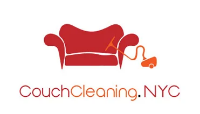What is the object illustrated next to the couch?
Give a one-word or short phrase answer based on the image.

Vacuum cleaner